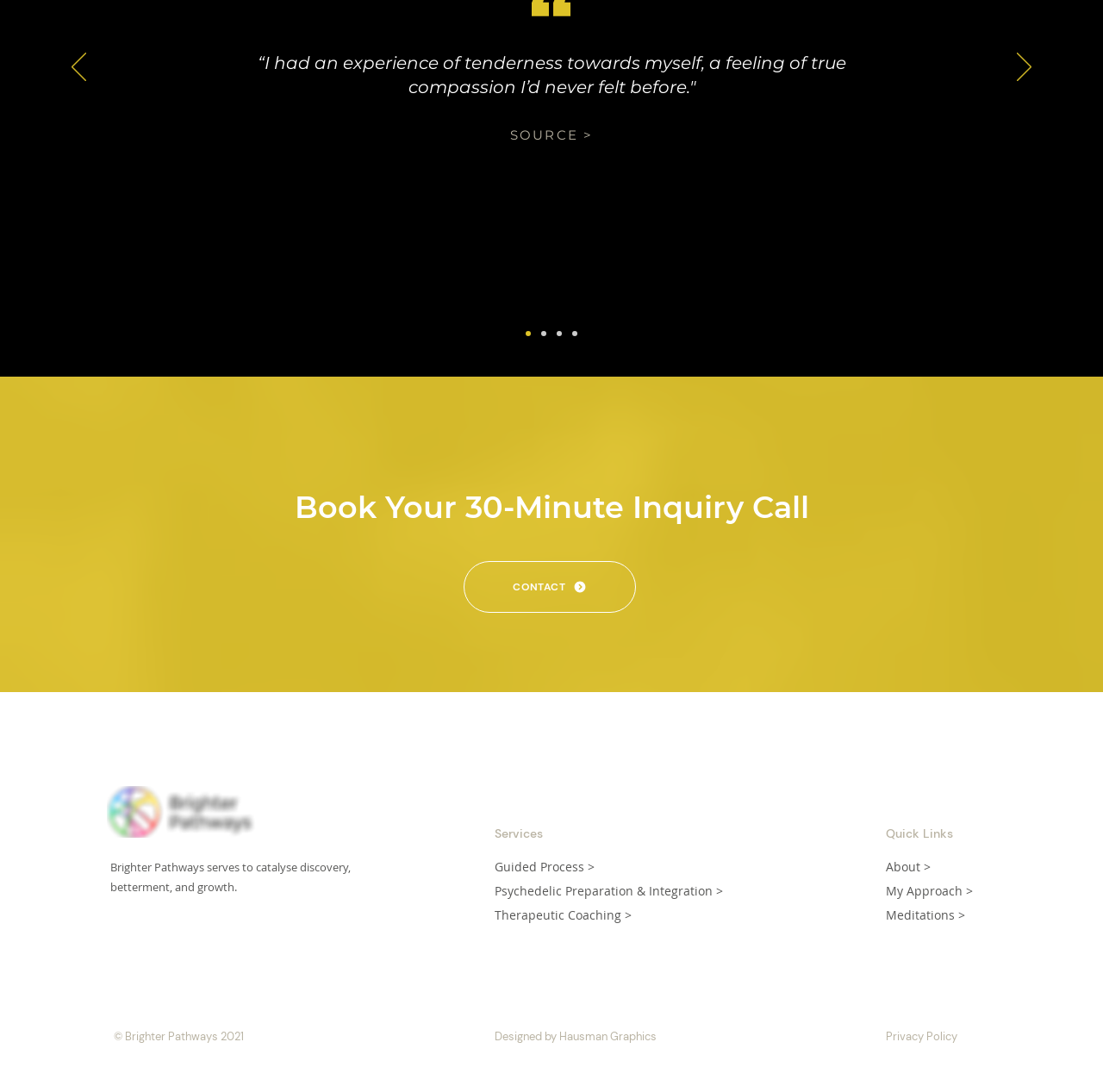Based on the element description: "SOURCE >", identify the UI element and provide its bounding box coordinates. Use four float numbers between 0 and 1, [left, top, right, bottom].

[0.462, 0.116, 0.538, 0.131]